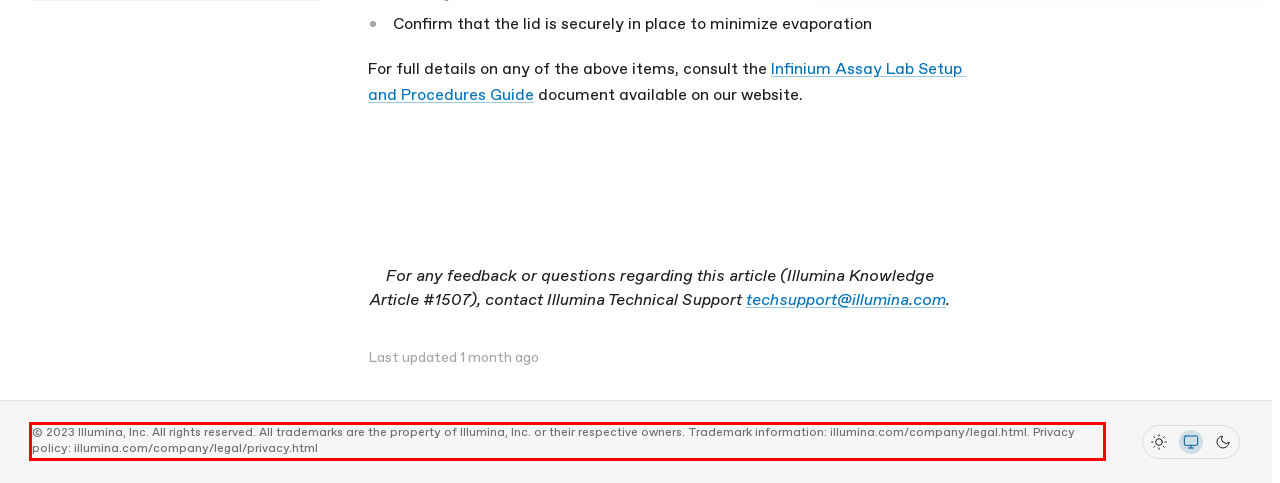Inspect the webpage screenshot that has a red bounding box and use OCR technology to read and display the text inside the red bounding box.

© 2023 Illumina, Inc. All rights reserved. All trademarks are the property of Illumina, Inc. or their respective owners. Trademark information: illumina.com/company/legal.html. Privacy policy: illumina.com/company/legal/privacy.html